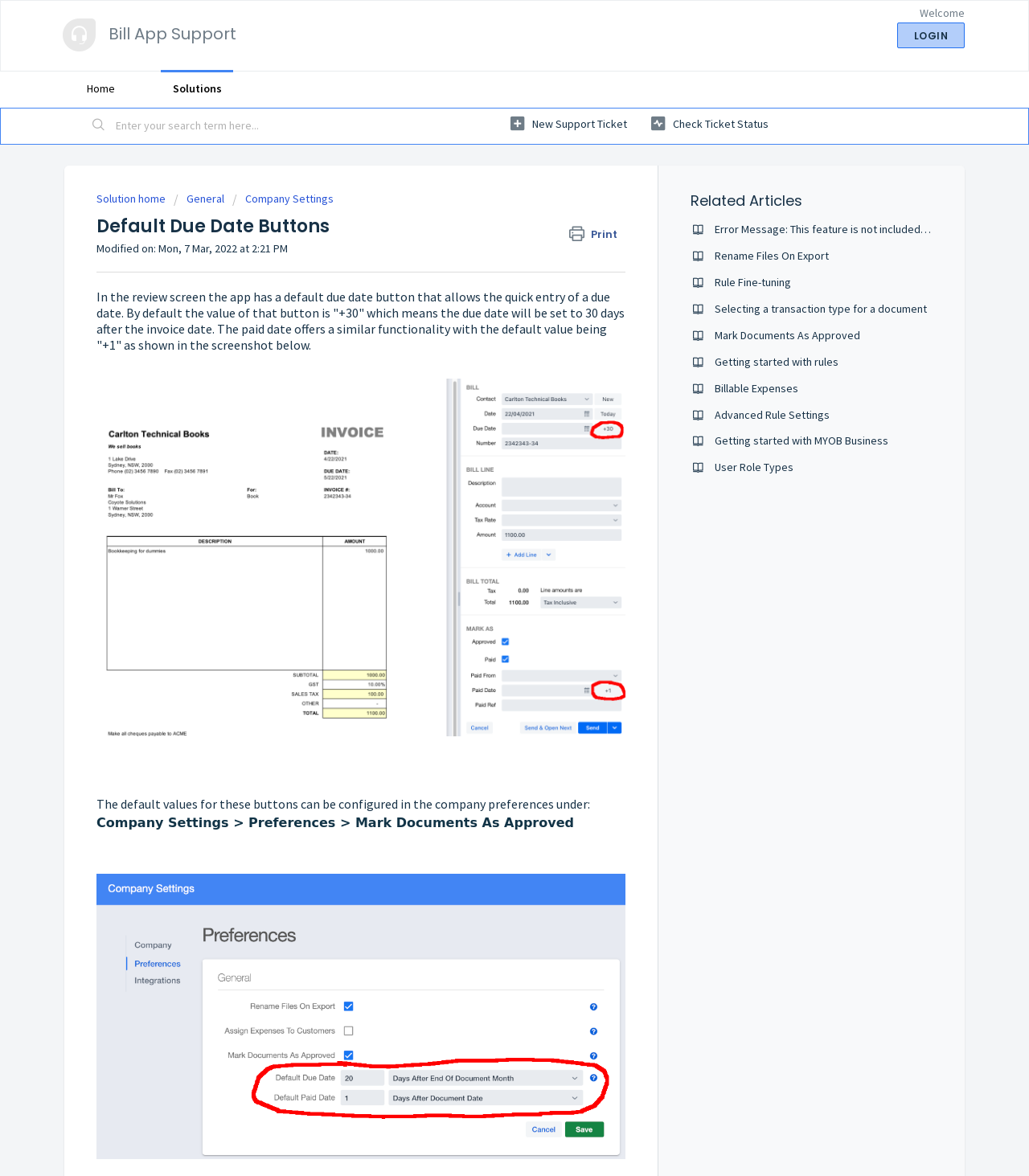Please provide the bounding box coordinates for the element that needs to be clicked to perform the following instruction: "Click the 'LOGIN' button". The coordinates should be given as four float numbers between 0 and 1, i.e., [left, top, right, bottom].

[0.871, 0.019, 0.938, 0.041]